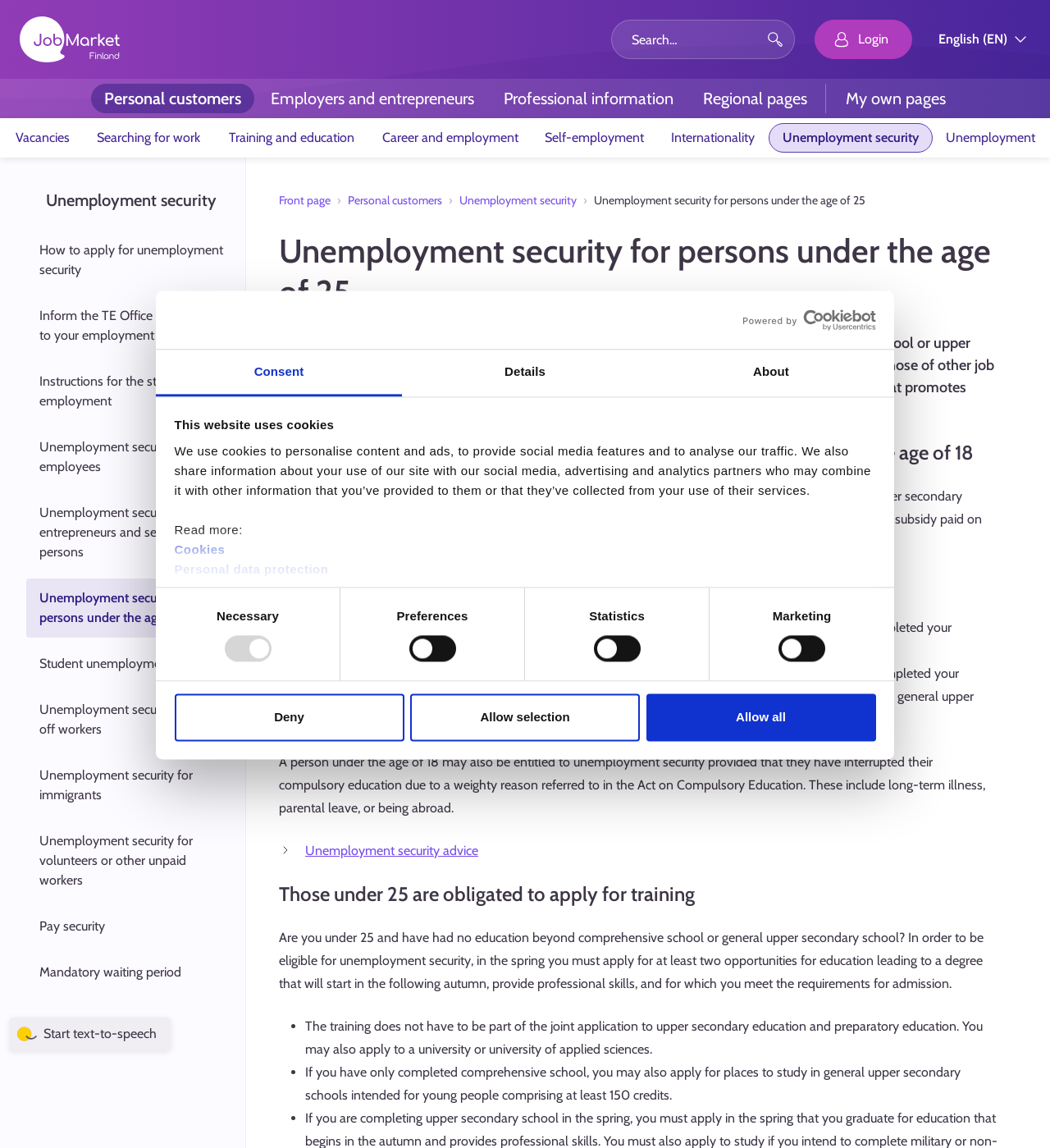Please identify the primary heading on the webpage and return its text.

Unemployment security for persons under the age of 25